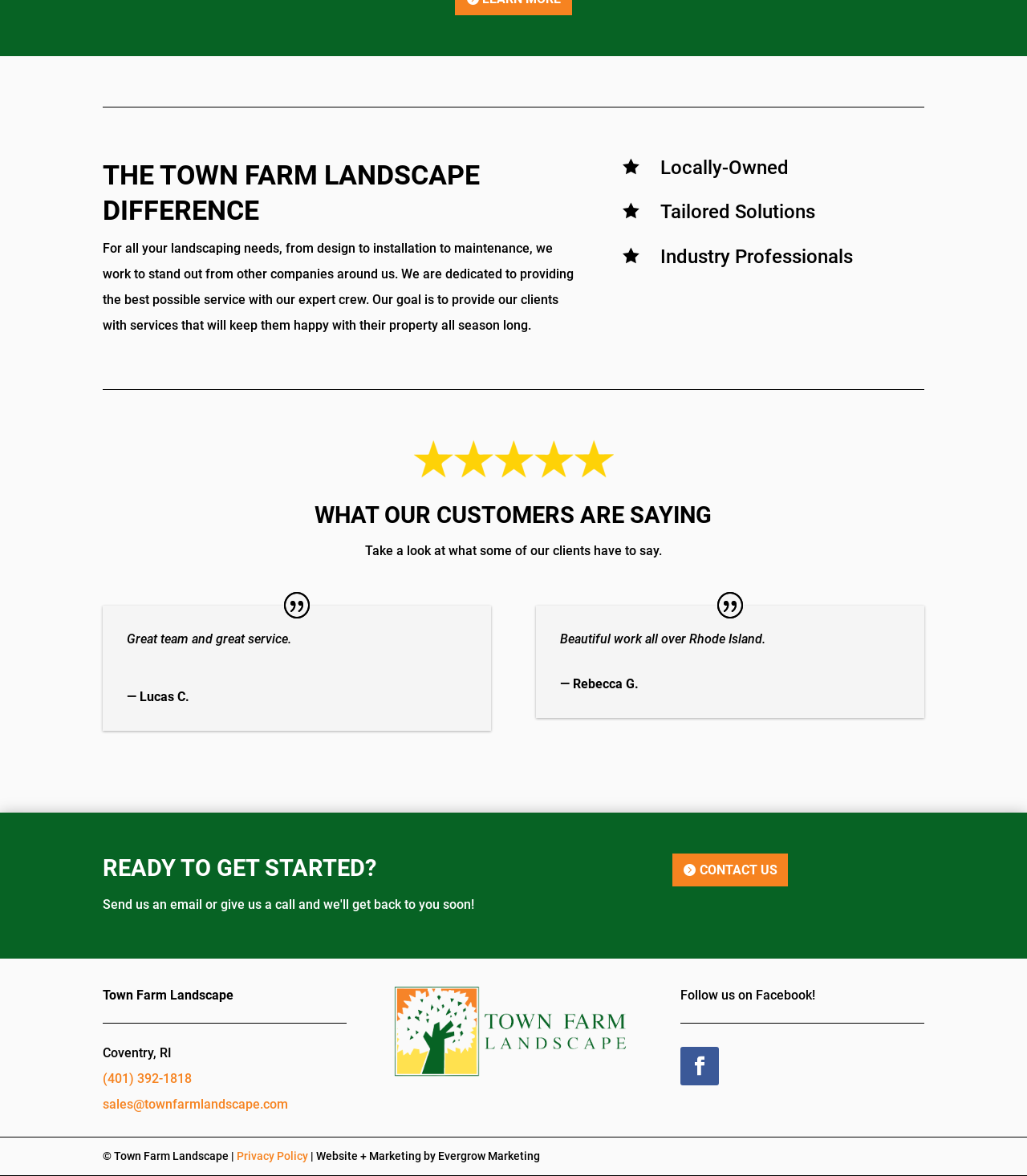Please locate the UI element described by "(401) 392-1818" and provide its bounding box coordinates.

[0.1, 0.911, 0.187, 0.924]